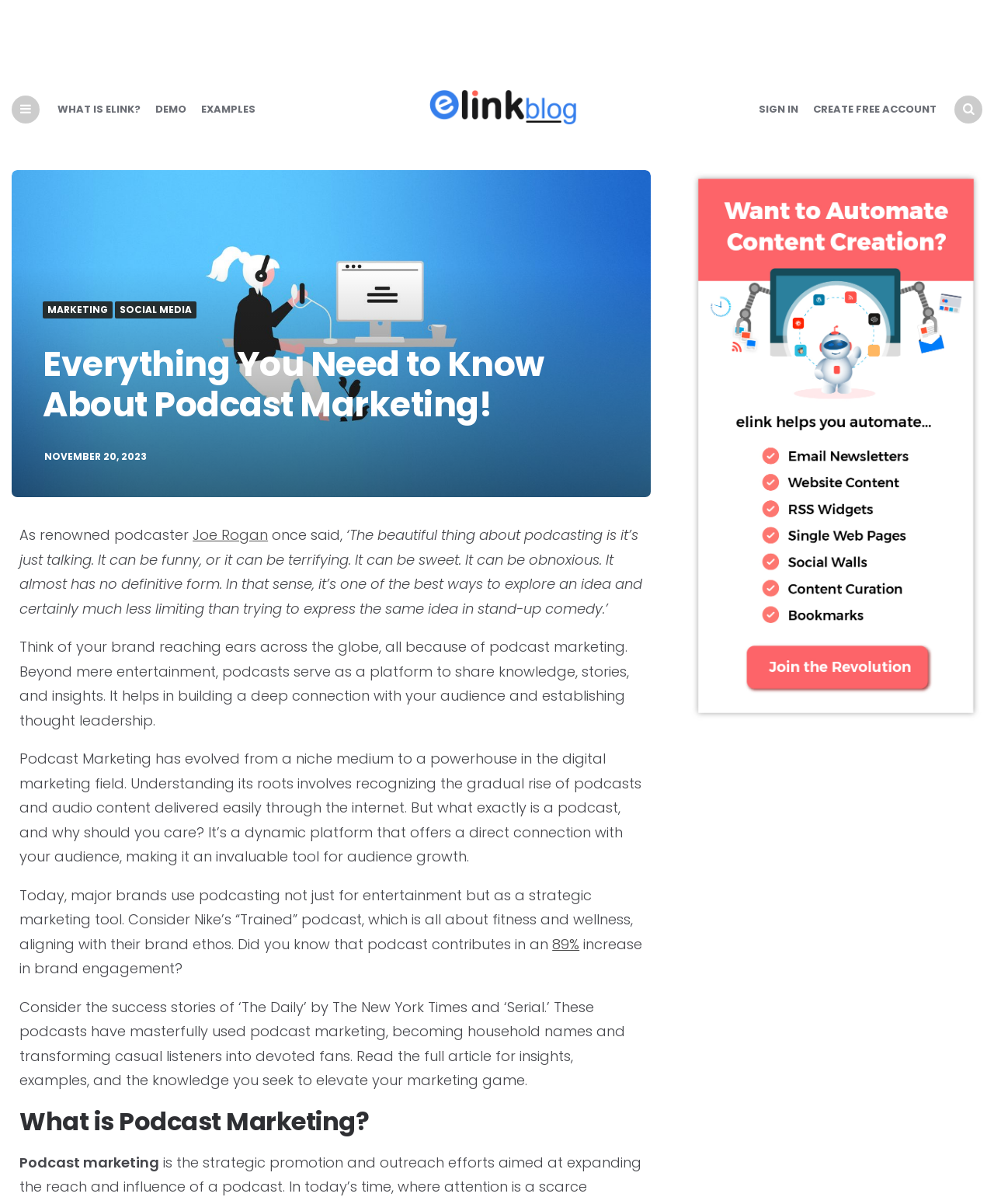Extract the bounding box coordinates of the UI element described by: "alt="Automate content creation using elink"". The coordinates should include four float numbers ranging from 0 to 1, e.g., [left, top, right, bottom].

[0.694, 0.588, 0.988, 0.603]